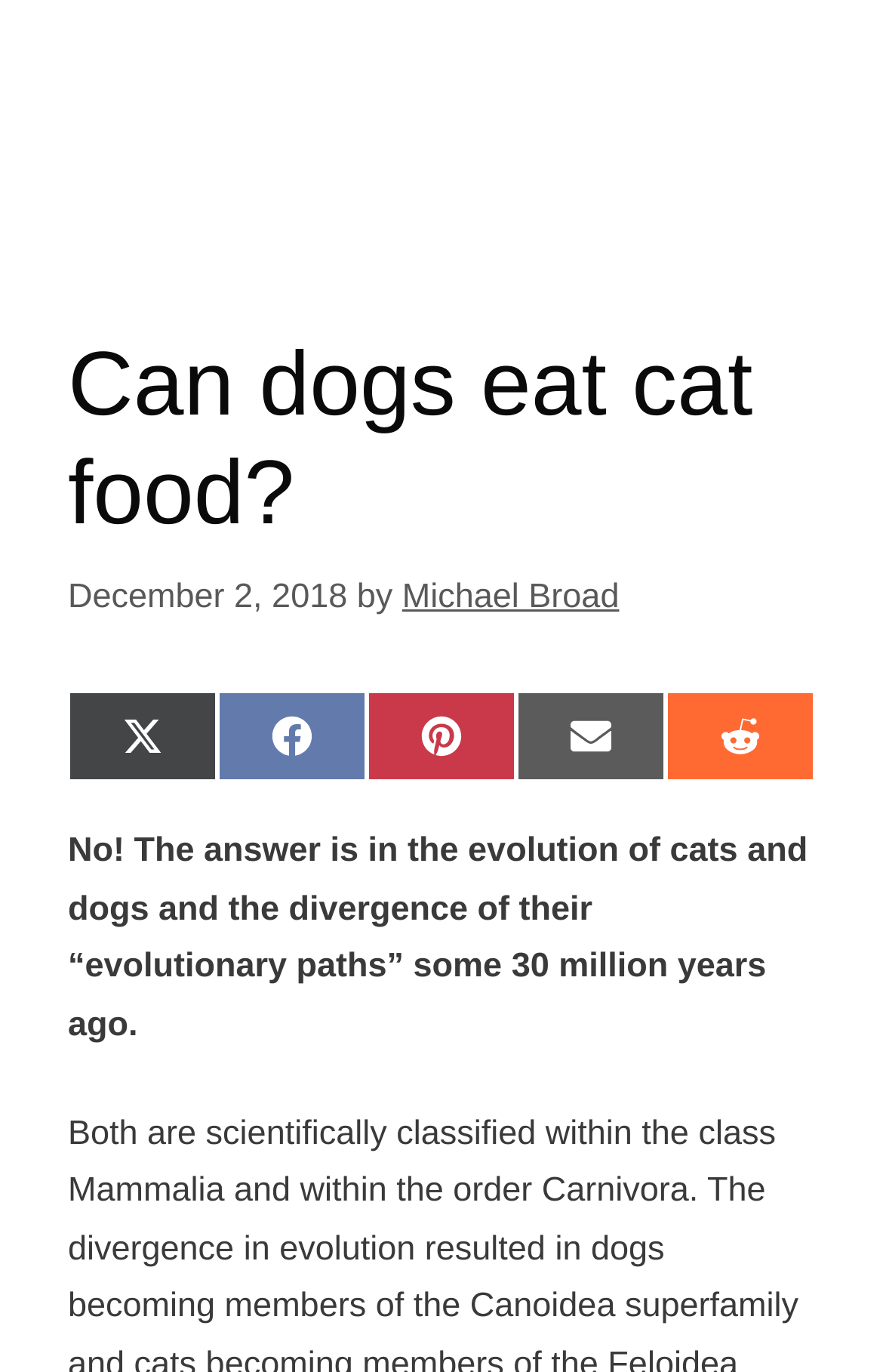Determine the bounding box for the UI element that matches this description: "Share on X (Twitter)".

[0.077, 0.504, 0.246, 0.57]